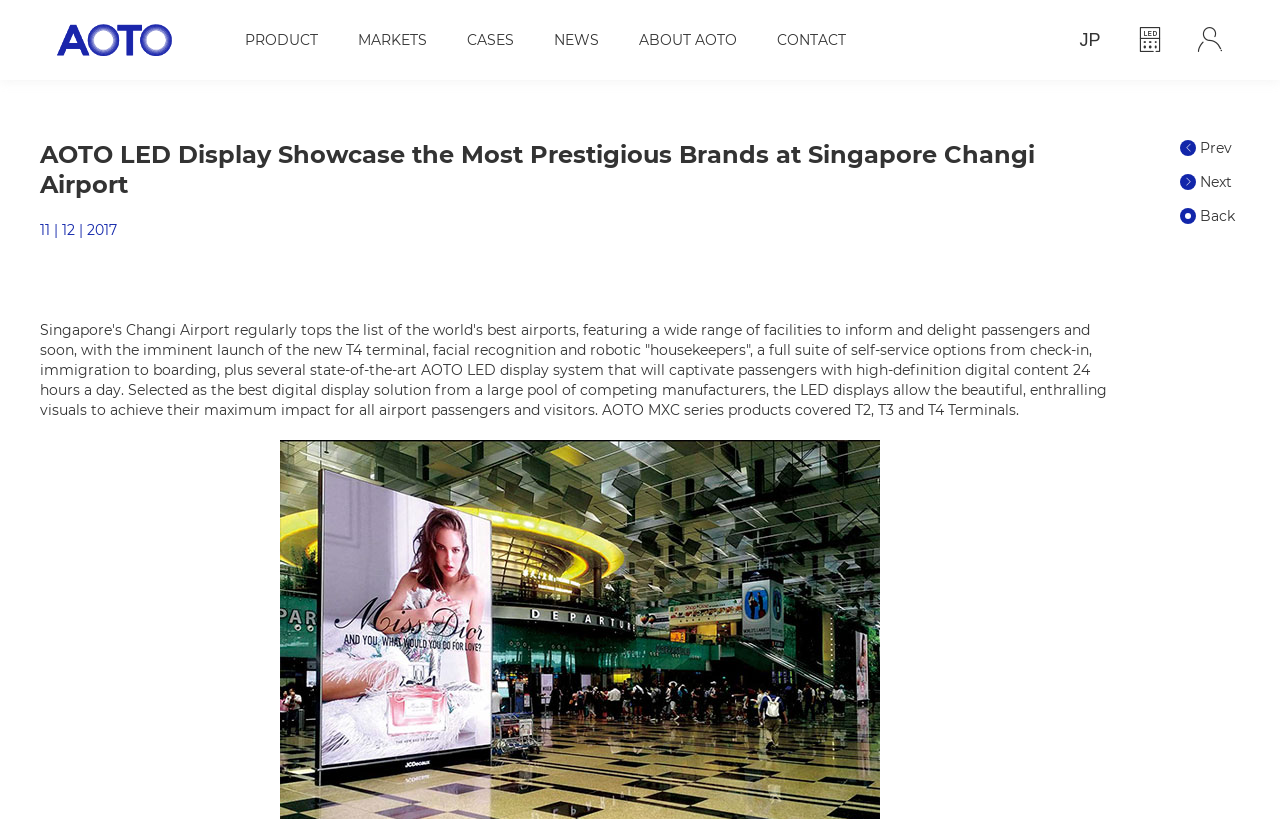Answer the question in a single word or phrase:
What type of products does AOTO provide to the airport?

LED display system